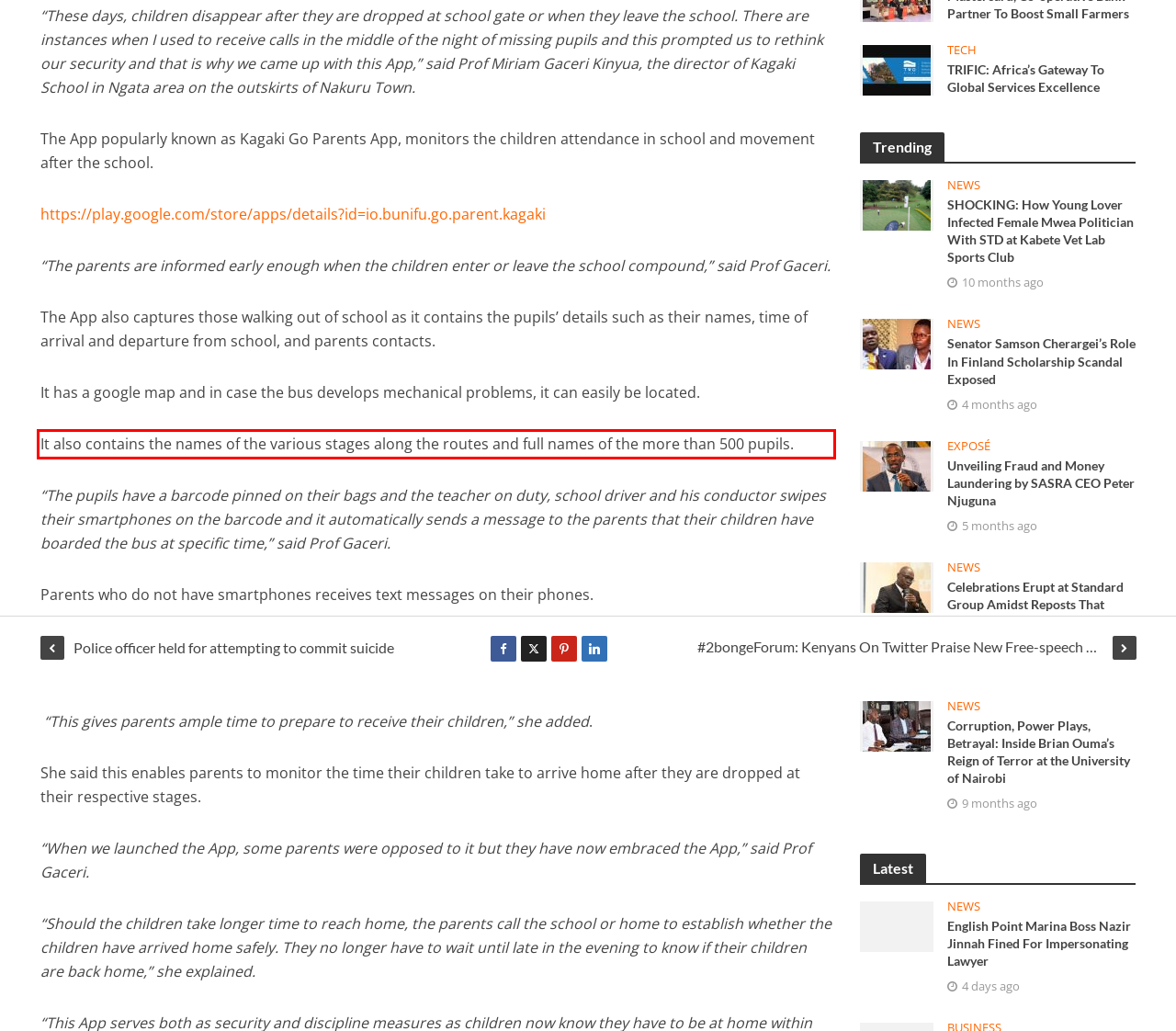Review the screenshot of the webpage and recognize the text inside the red rectangle bounding box. Provide the extracted text content.

It also contains the names of the various stages along the routes and full names of the more than 500 pupils.